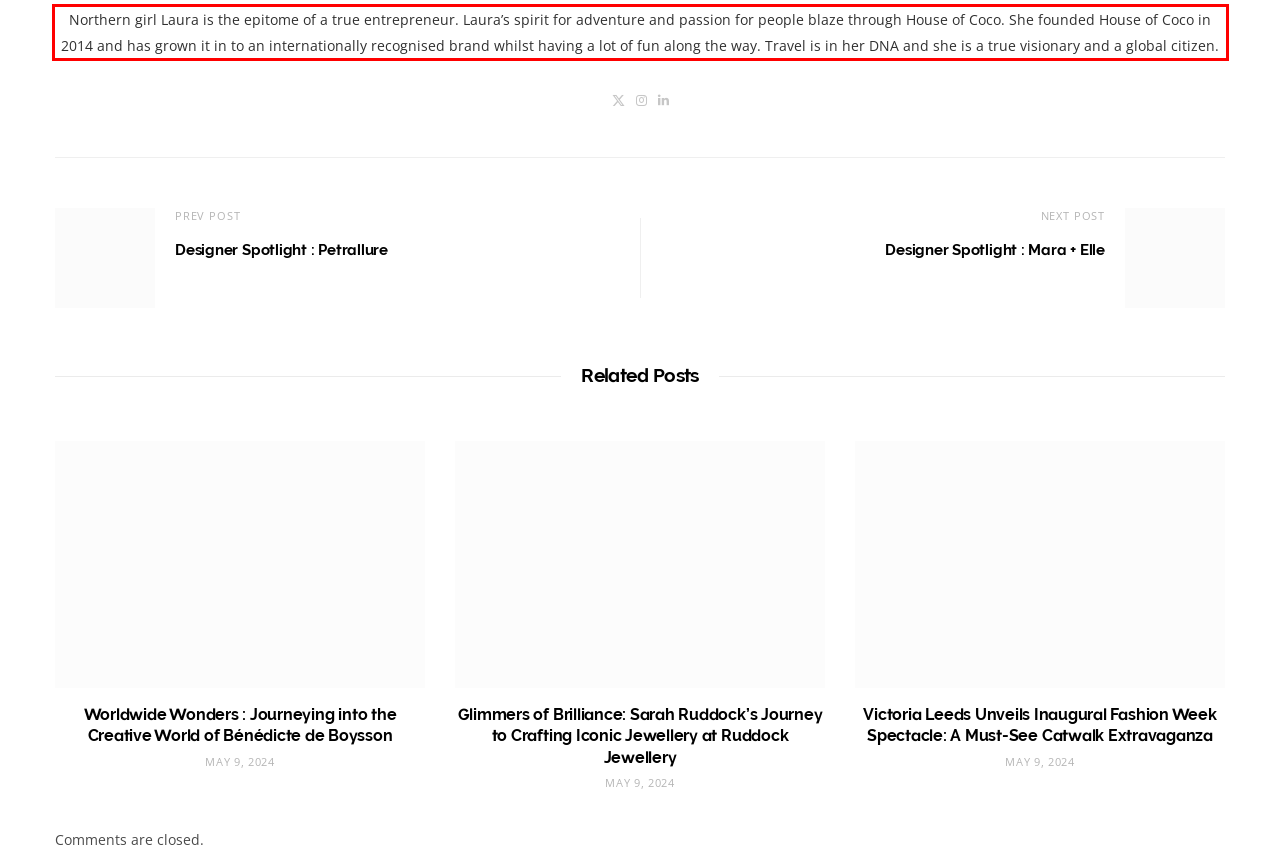Please extract the text content from the UI element enclosed by the red rectangle in the screenshot.

Northern girl Laura is the epitome of a true entrepreneur. Laura’s spirit for adventure and passion for people blaze through House of Coco. She founded House of Coco in 2014 and has grown it in to an internationally recognised brand whilst having a lot of fun along the way. Travel is in her DNA and she is a true visionary and a global citizen.